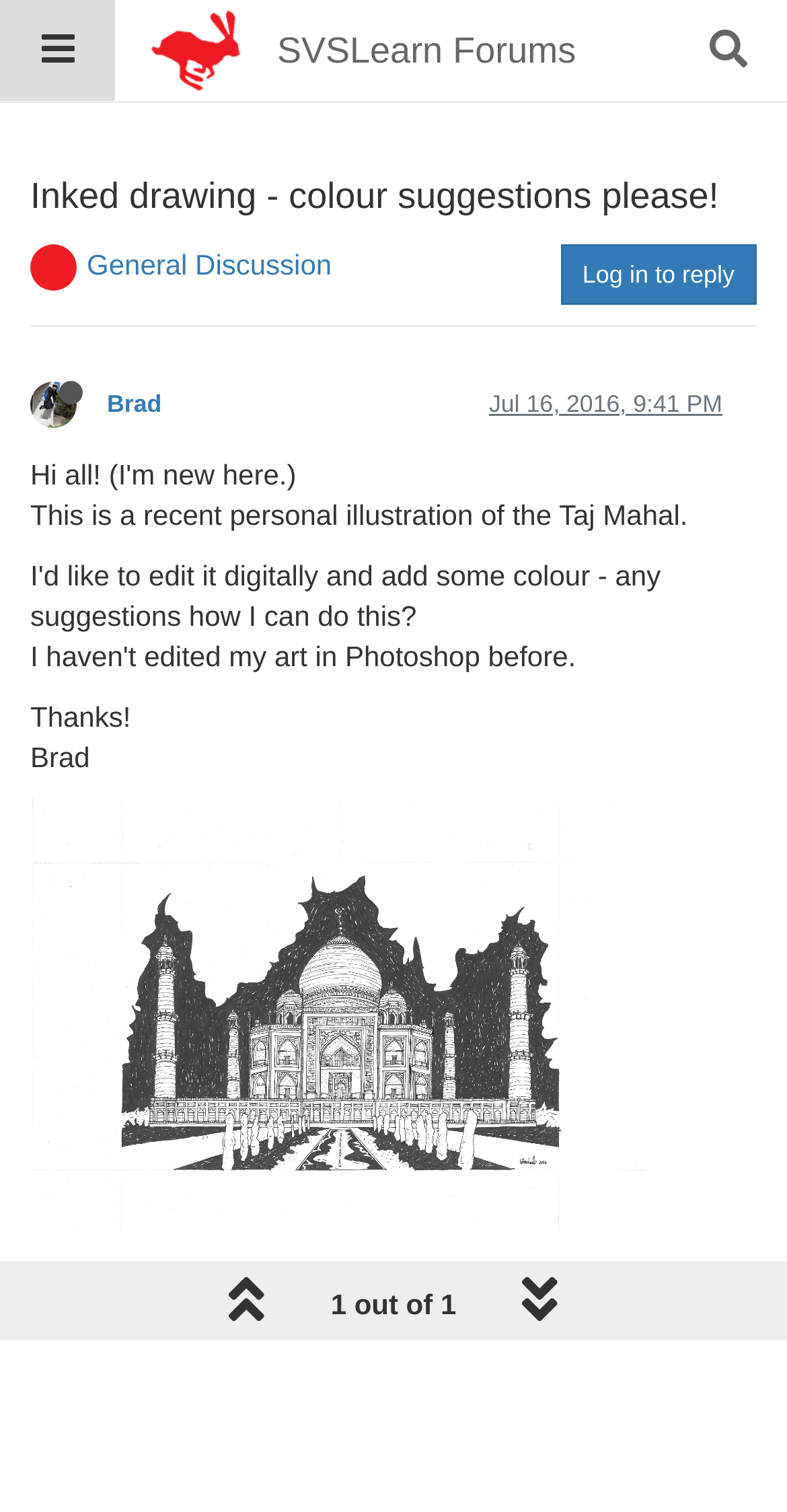Determine the bounding box coordinates of the UI element that matches the following description: "title="Search"". The coordinates should be four float numbers between 0 and 1 in the format [left, top, right, bottom].

[0.853, 0.005, 1.0, 0.061]